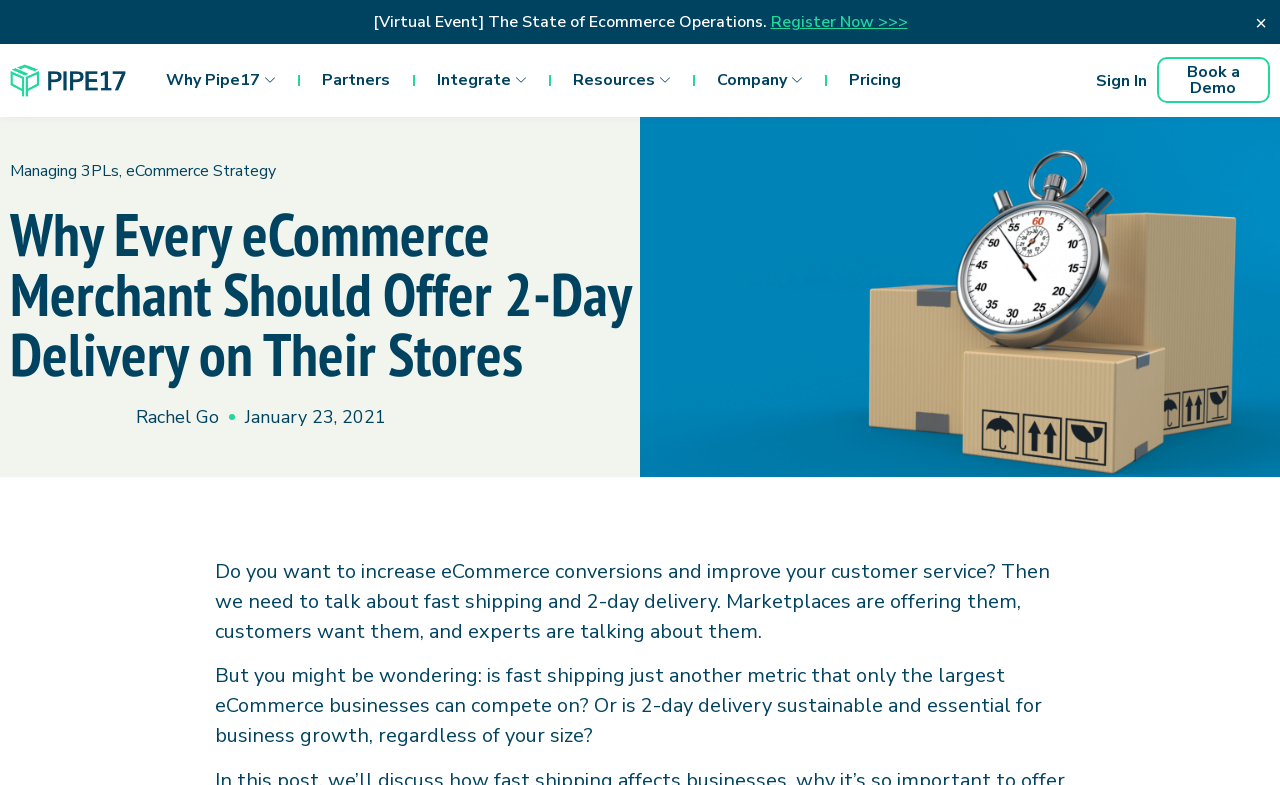Can you find the bounding box coordinates of the area I should click to execute the following instruction: "Register for the virtual event"?

[0.602, 0.014, 0.709, 0.042]